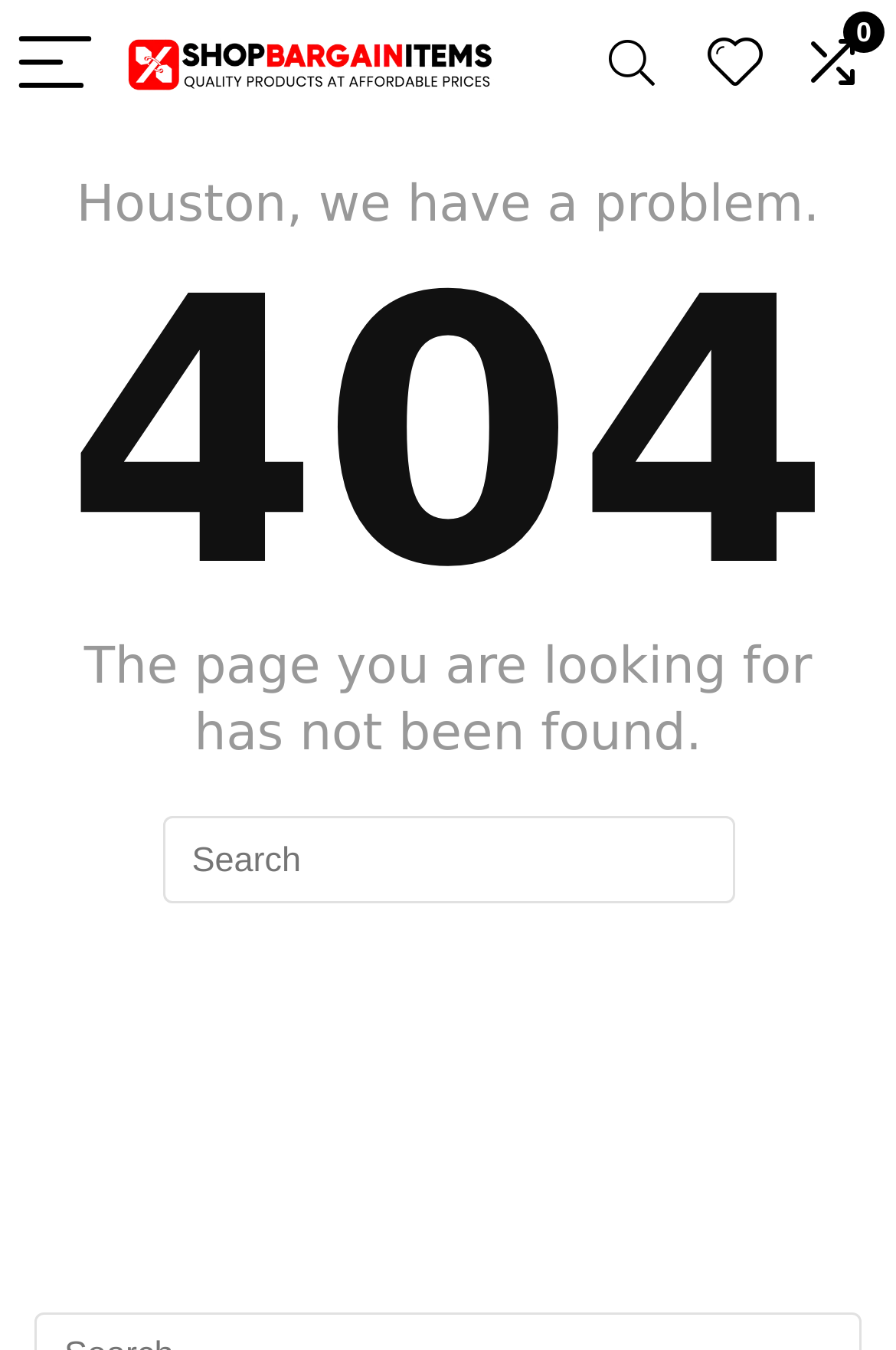What is the name of the website?
By examining the image, provide a one-word or phrase answer.

ShopBargainItems